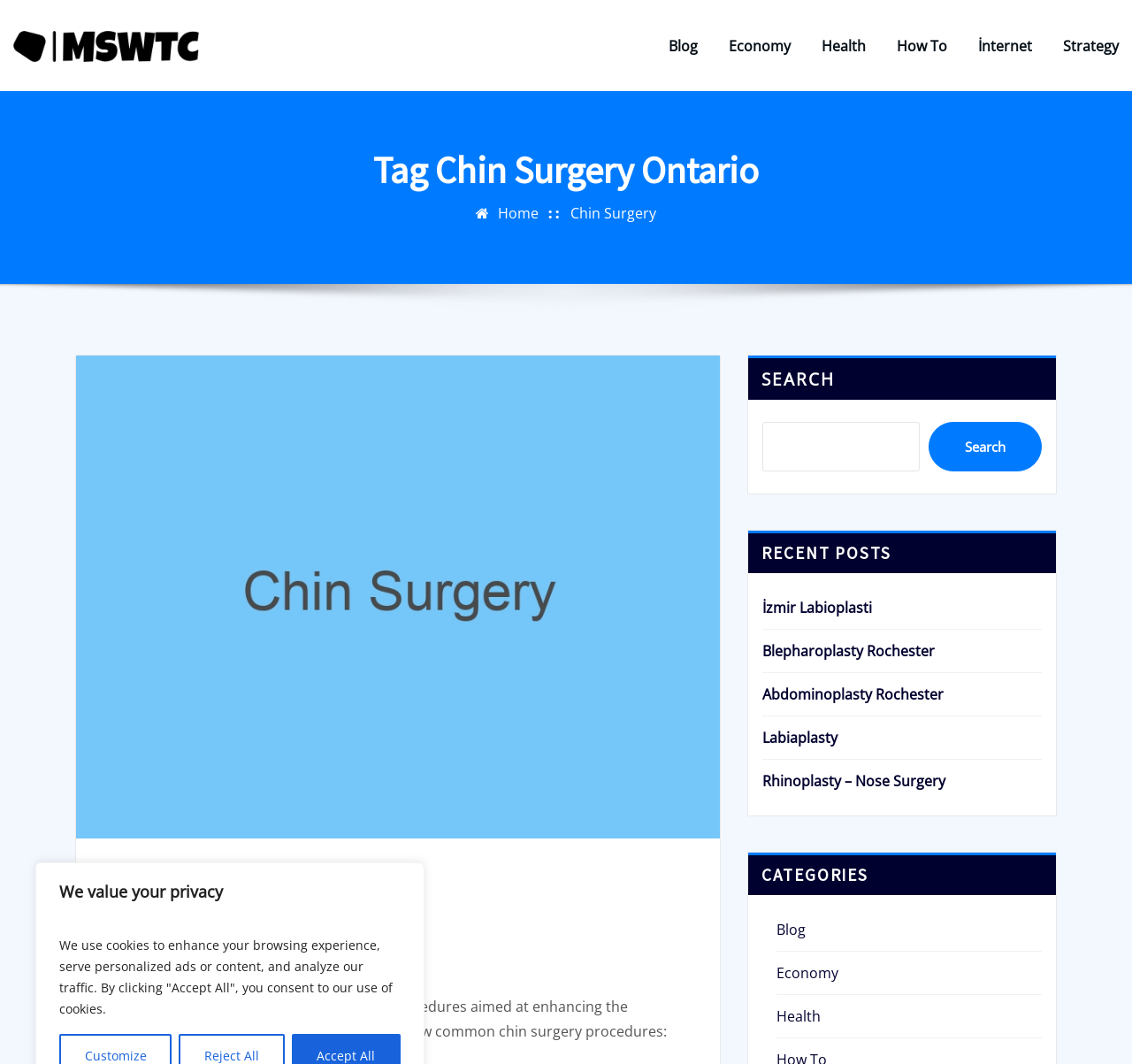Given the description: "How To", determine the bounding box coordinates of the UI element. The coordinates should be formatted as four float numbers between 0 and 1, [left, top, right, bottom].

[0.792, 0.031, 0.837, 0.055]